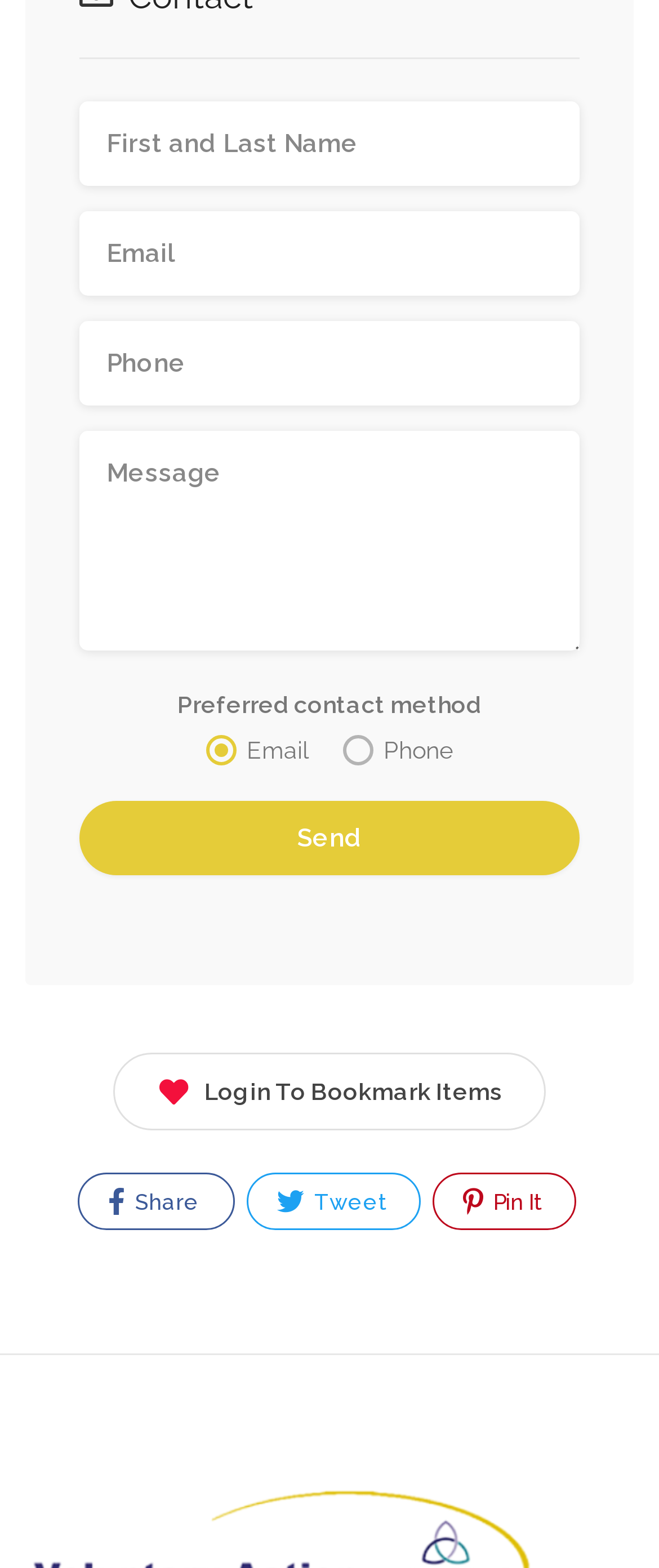Determine the bounding box coordinates of the clickable element to achieve the following action: 'Enter your first and last name'. Provide the coordinates as four float values between 0 and 1, formatted as [left, top, right, bottom].

[0.121, 0.065, 0.879, 0.119]